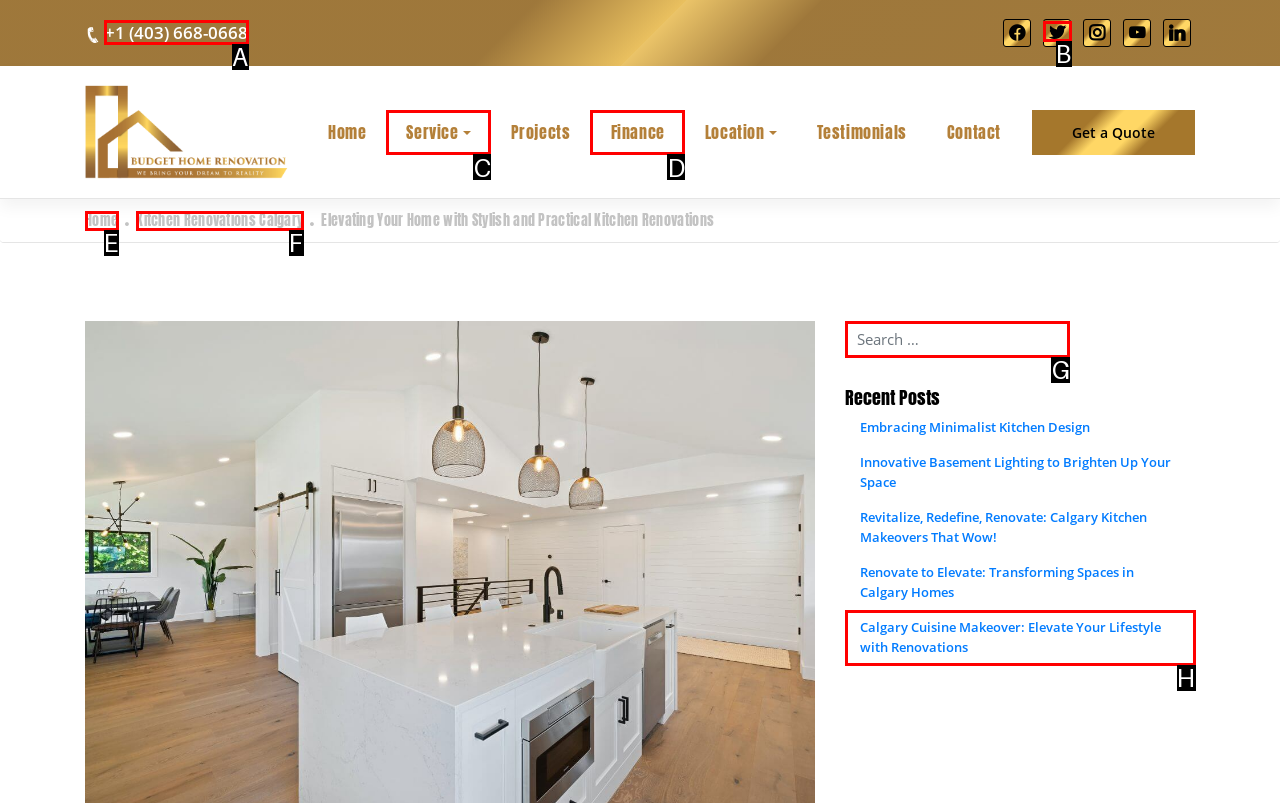Indicate which UI element needs to be clicked to fulfill the task: Call the company
Answer with the letter of the chosen option from the available choices directly.

A